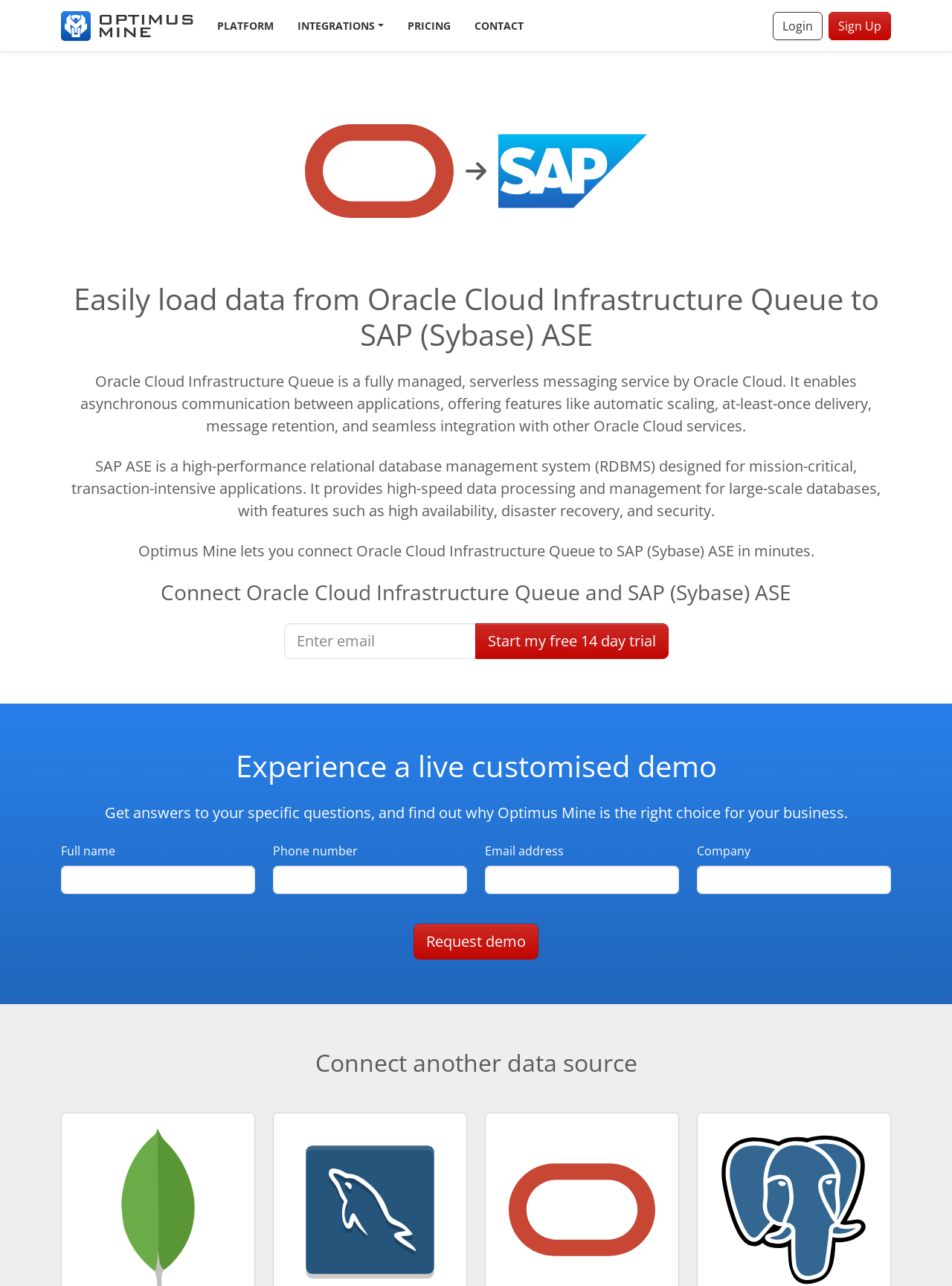Specify the bounding box coordinates of the region I need to click to perform the following instruction: "Enter email address". The coordinates must be four float numbers in the range of 0 to 1, i.e., [left, top, right, bottom].

[0.298, 0.484, 0.5, 0.512]